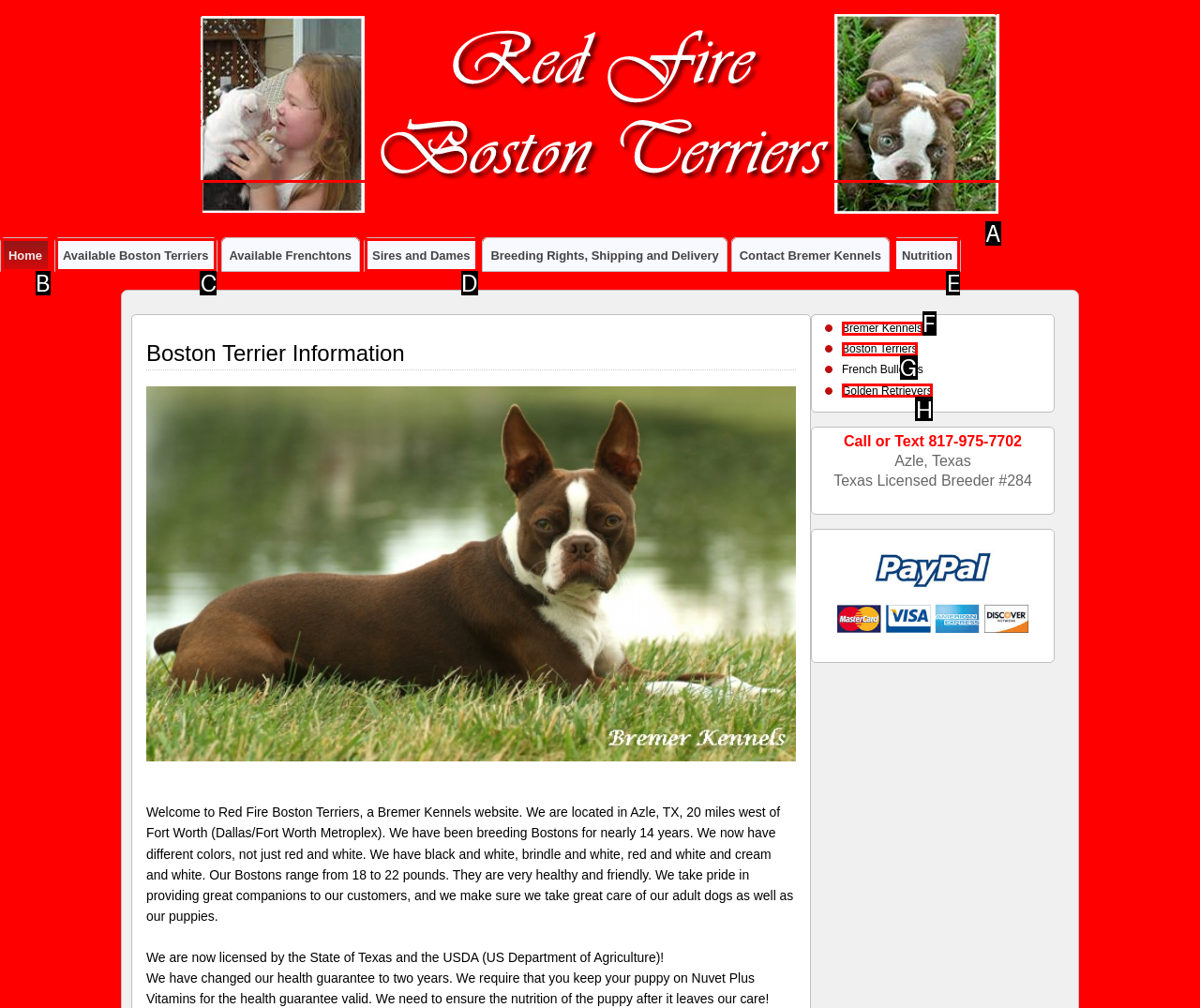Pick the option that corresponds to: Sires and Dames
Provide the letter of the correct choice.

D